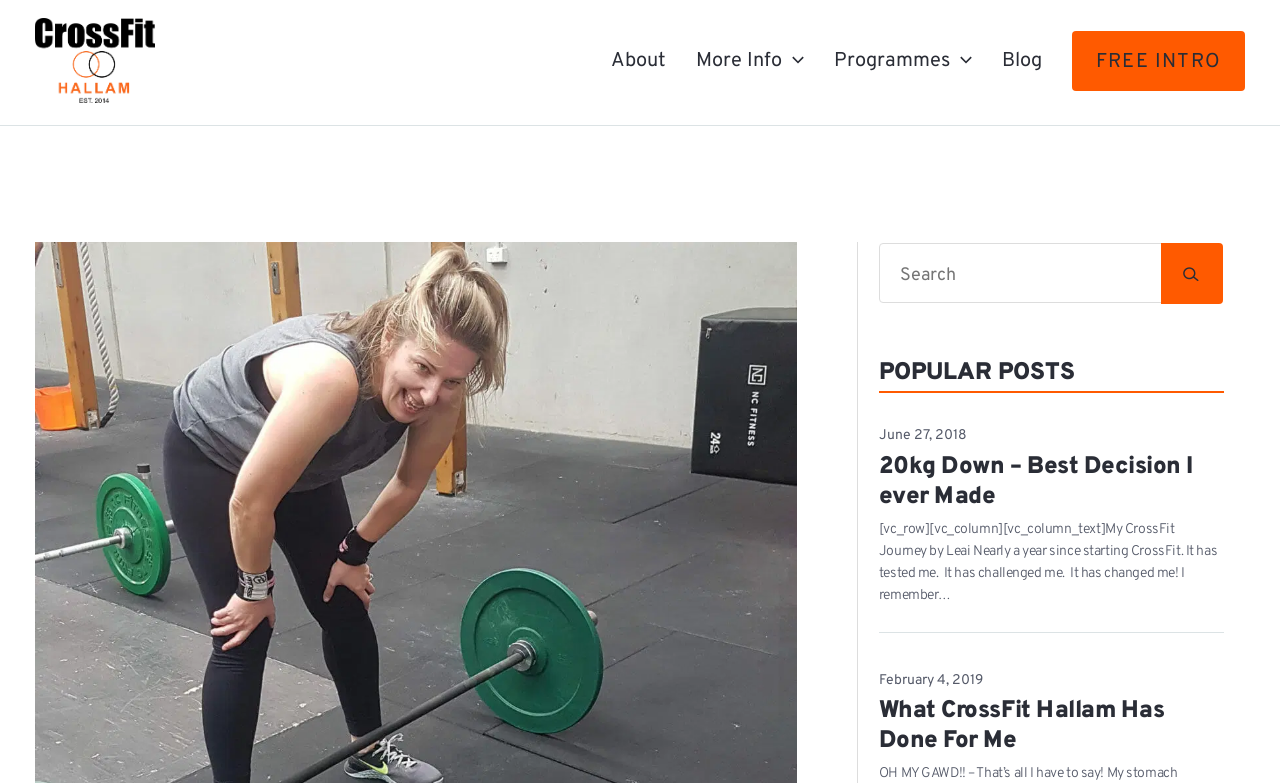Bounding box coordinates are specified in the format (top-left x, top-left y, bottom-right x, bottom-right y). All values are floating point numbers bounded between 0 and 1. Please provide the bounding box coordinate of the region this sentence describes: parent_node: More Info aria-label="Menu Toggle"

[0.611, 0.047, 0.628, 0.108]